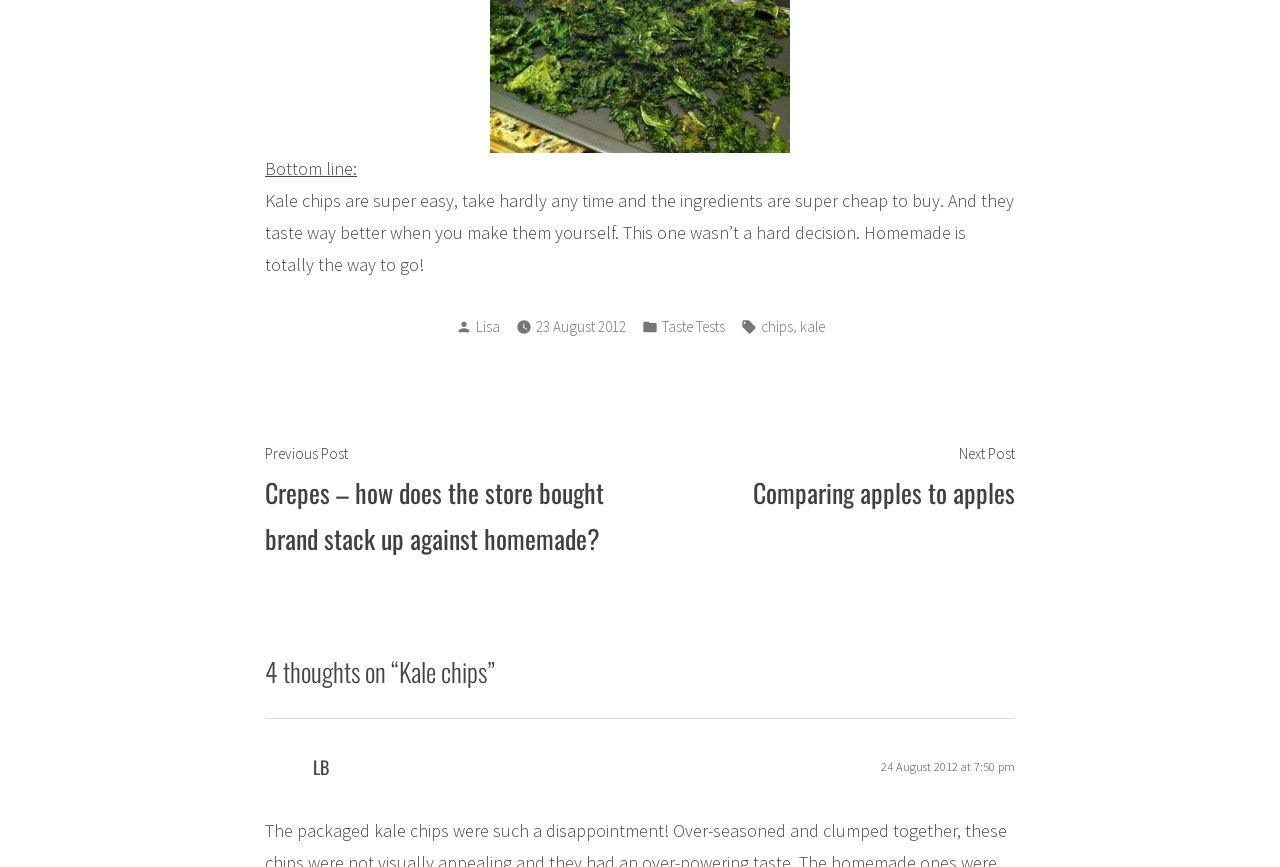Using the provided description Canada Flex Realty Group, find the bounding box coordinates for the UI element. Provide the coordinates in (top-left x, top-left y, bottom-right x, bottom-right y) format, ensuring all values are between 0 and 1.

None